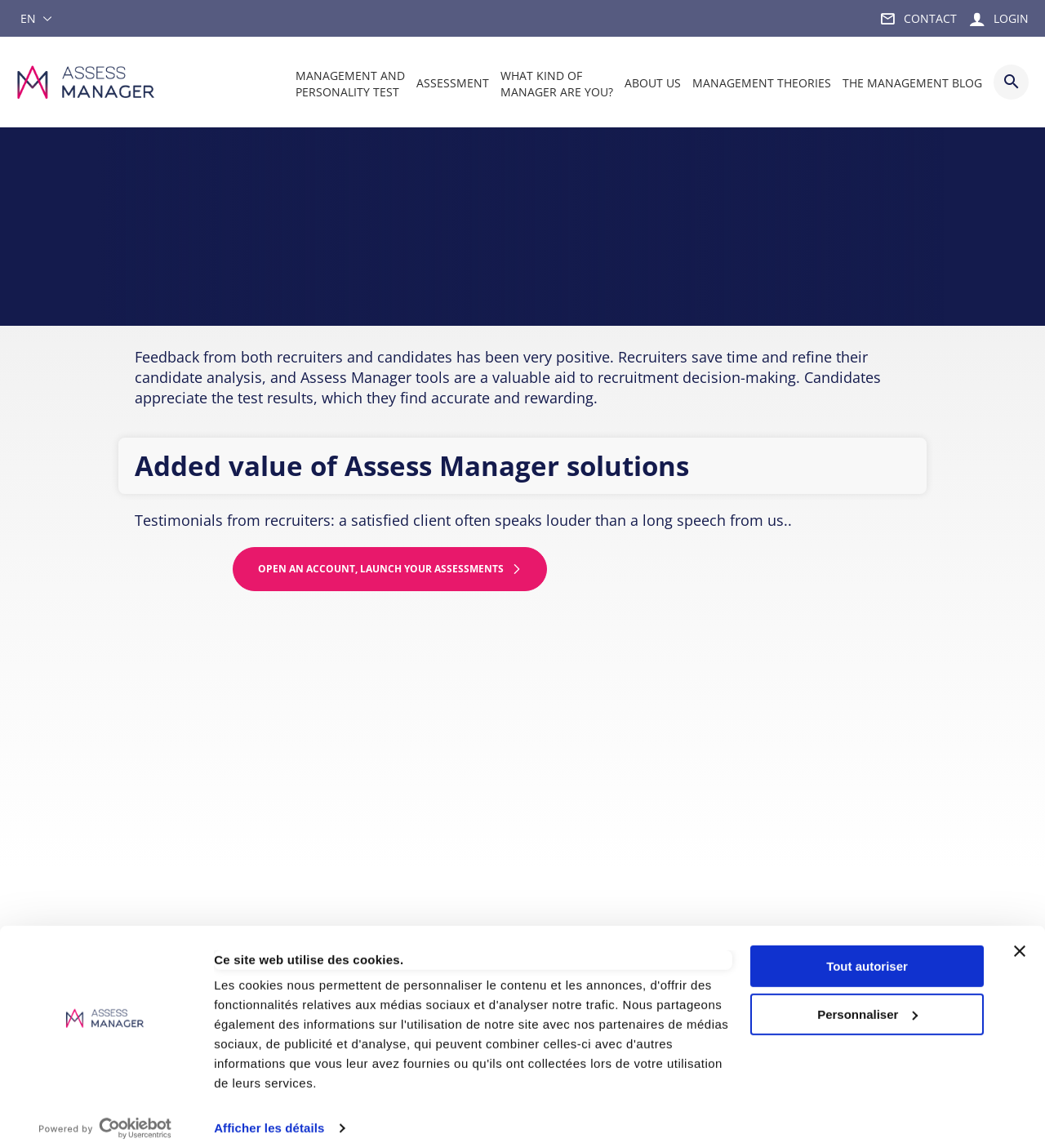What is the topic of the video testimonial?
Answer the question with just one word or phrase using the image.

Why they chose Assess Manager